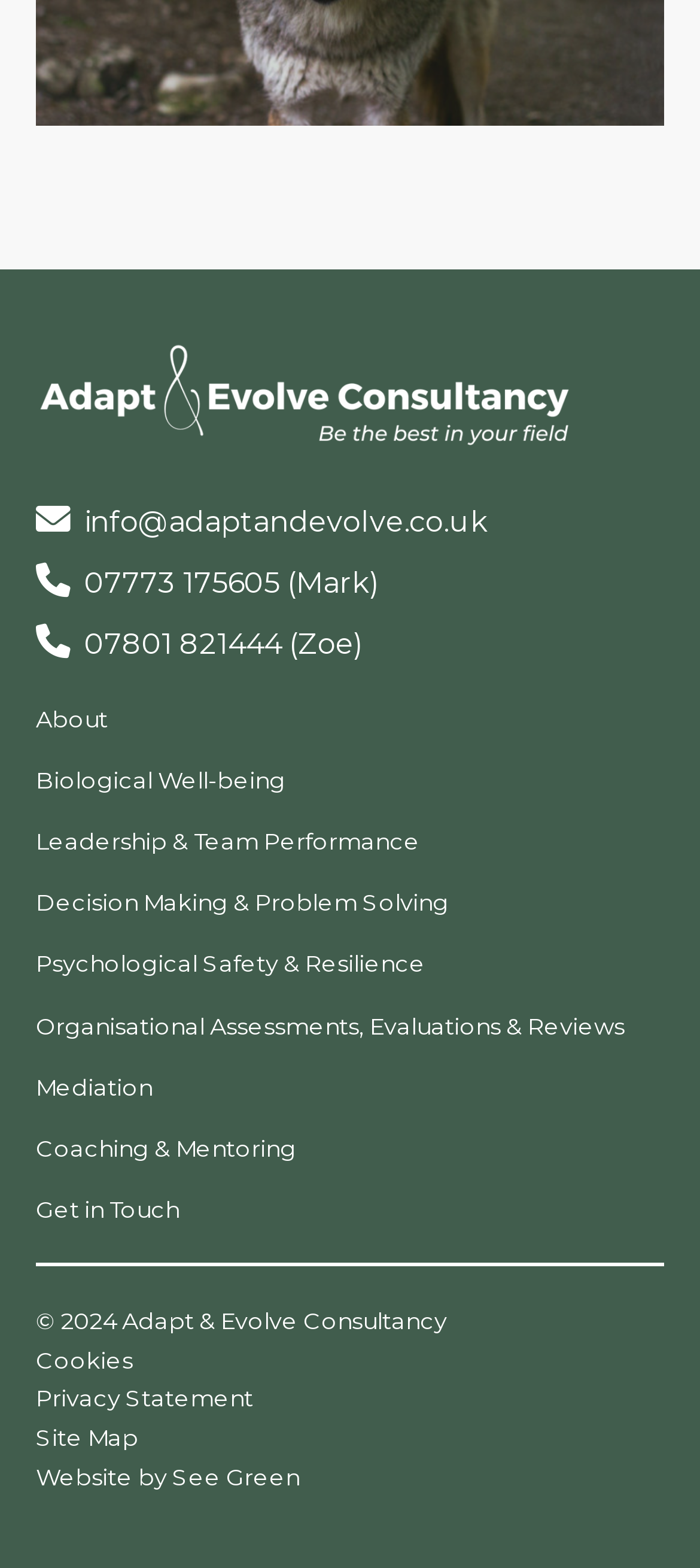What is the phone number of Mark?
Based on the image, answer the question with a single word or brief phrase.

07773 175605